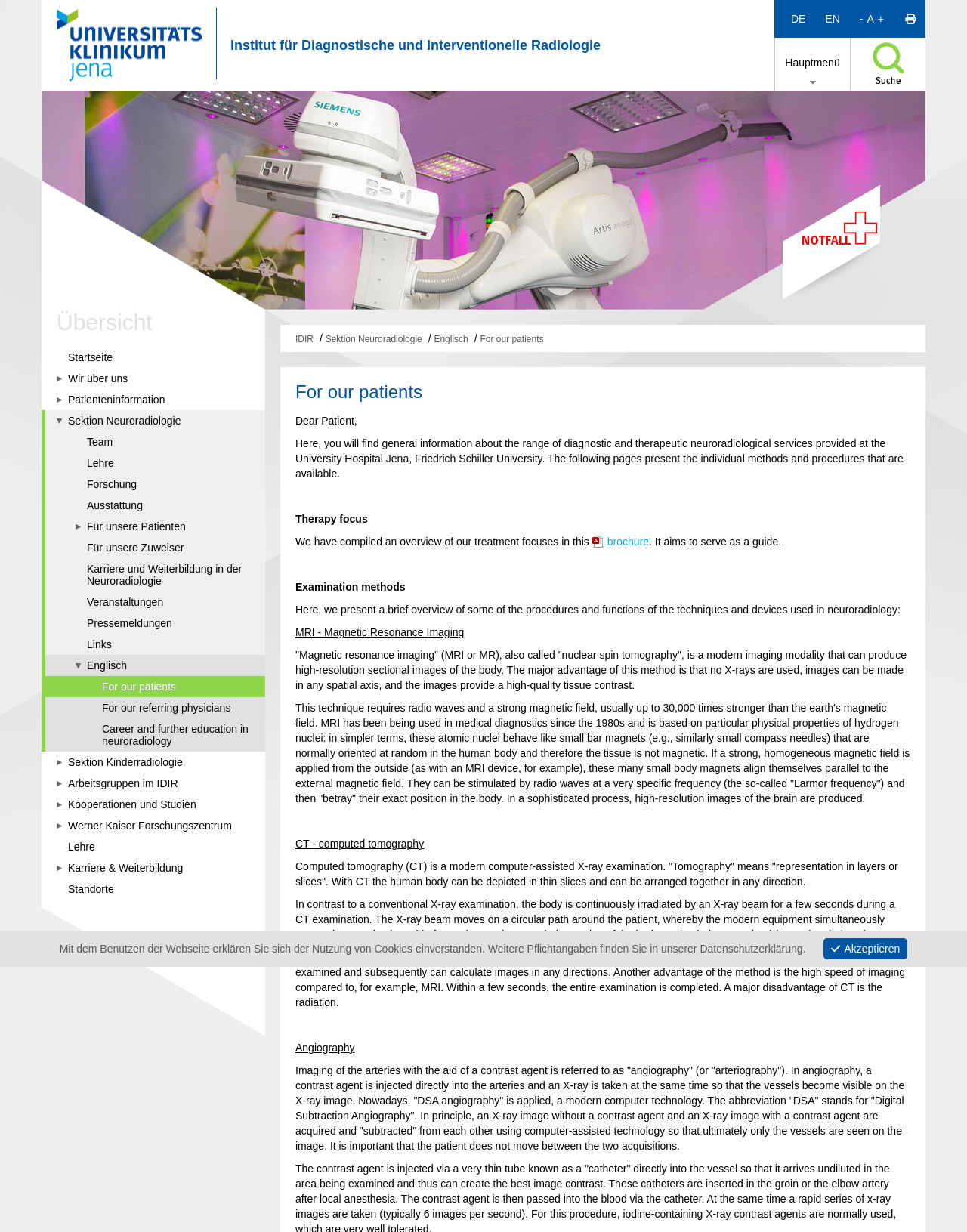Please answer the following question using a single word or phrase: 
What is the purpose of MRI?

To produce high-resolution sectional images of the body